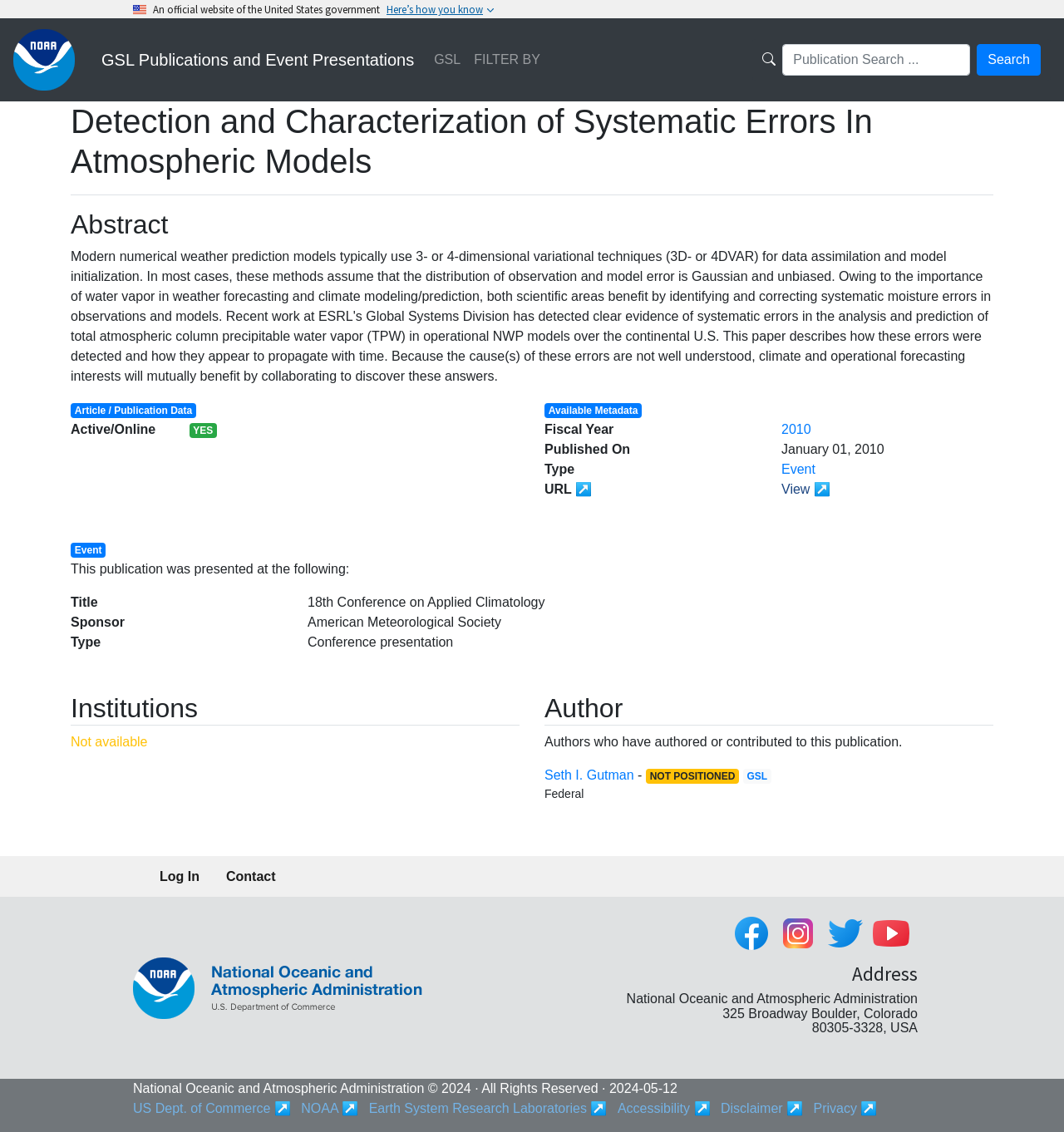What is the type of the publication?
Based on the visual, give a brief answer using one word or a short phrase.

Event